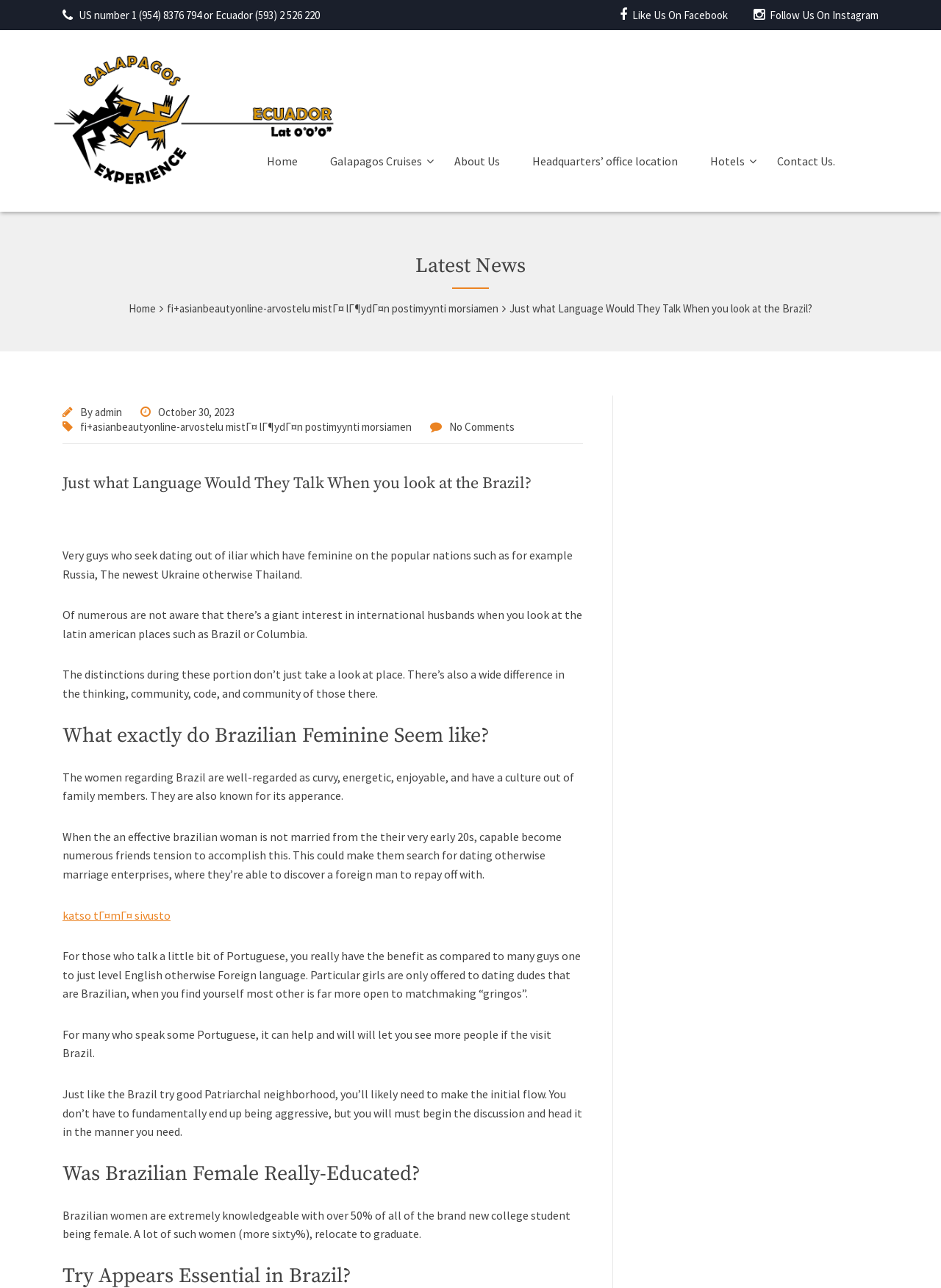What is the topic of the latest news?
Based on the screenshot, respond with a single word or phrase.

Just what Language Would They Talk When you look at the Brazil?